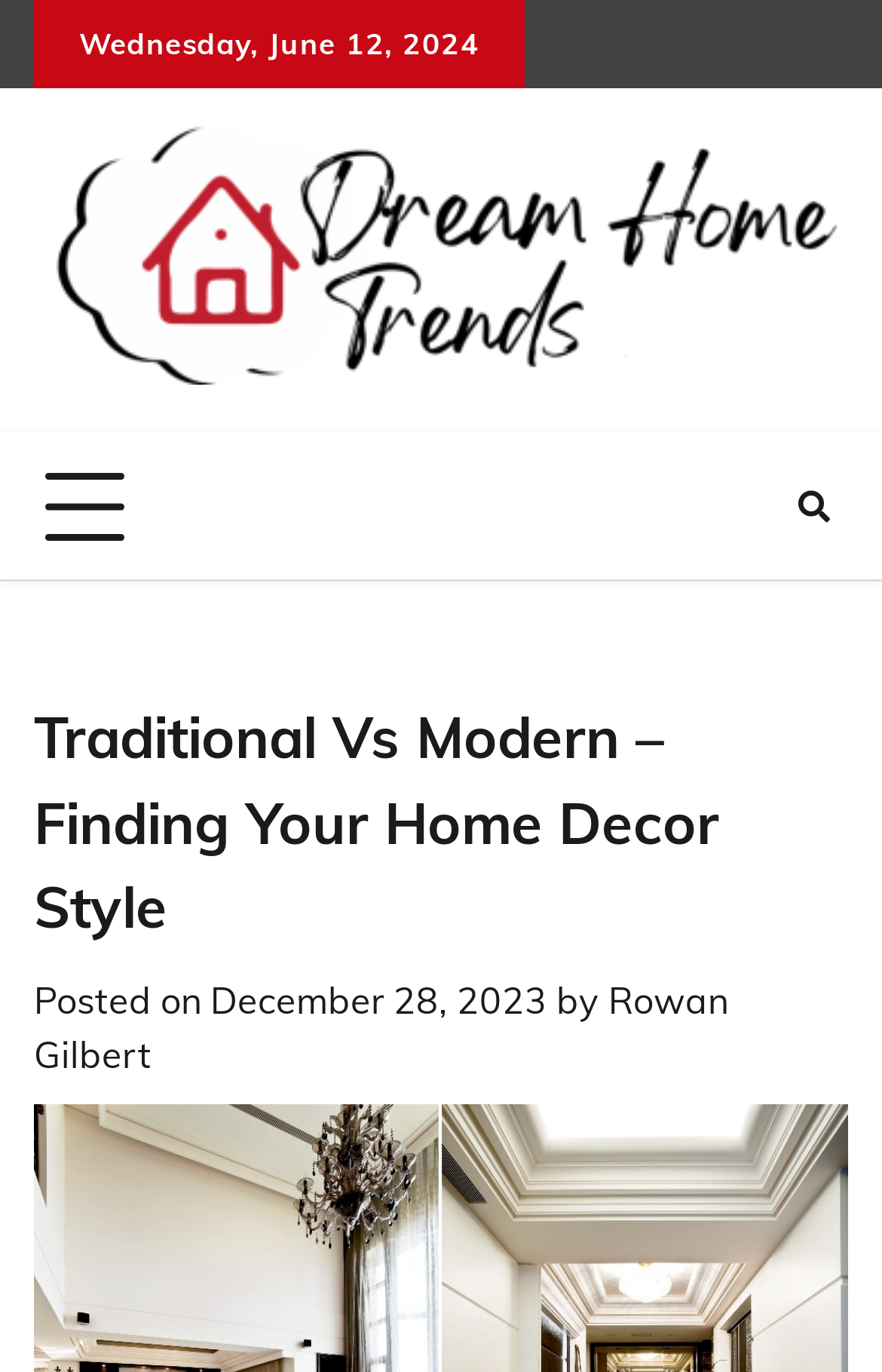Answer the question in a single word or phrase:
Who is the author of the article?

Rowan Gilbert